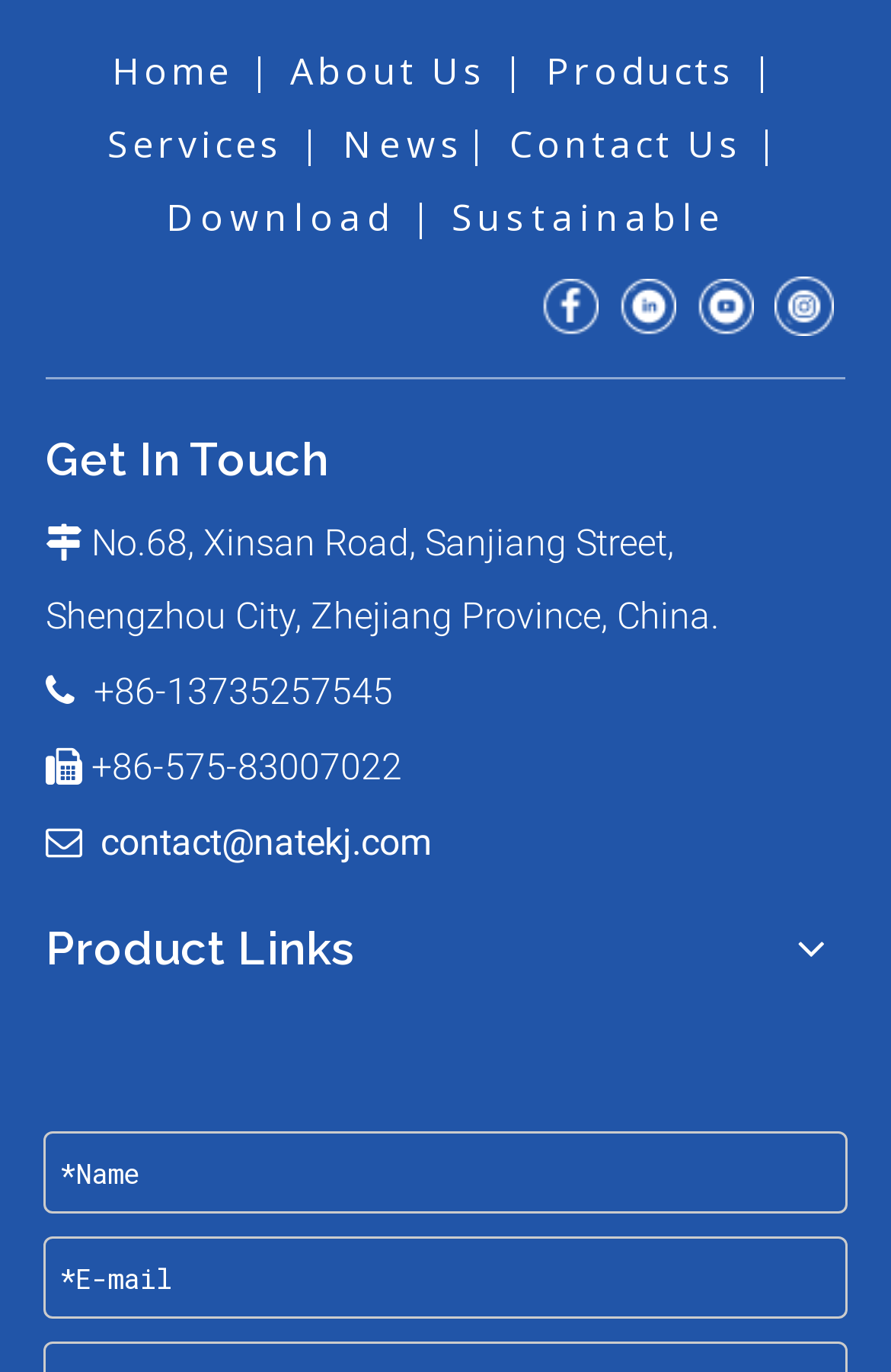Identify the bounding box coordinates necessary to click and complete the given instruction: "Enter name".

[0.049, 0.824, 0.951, 0.884]